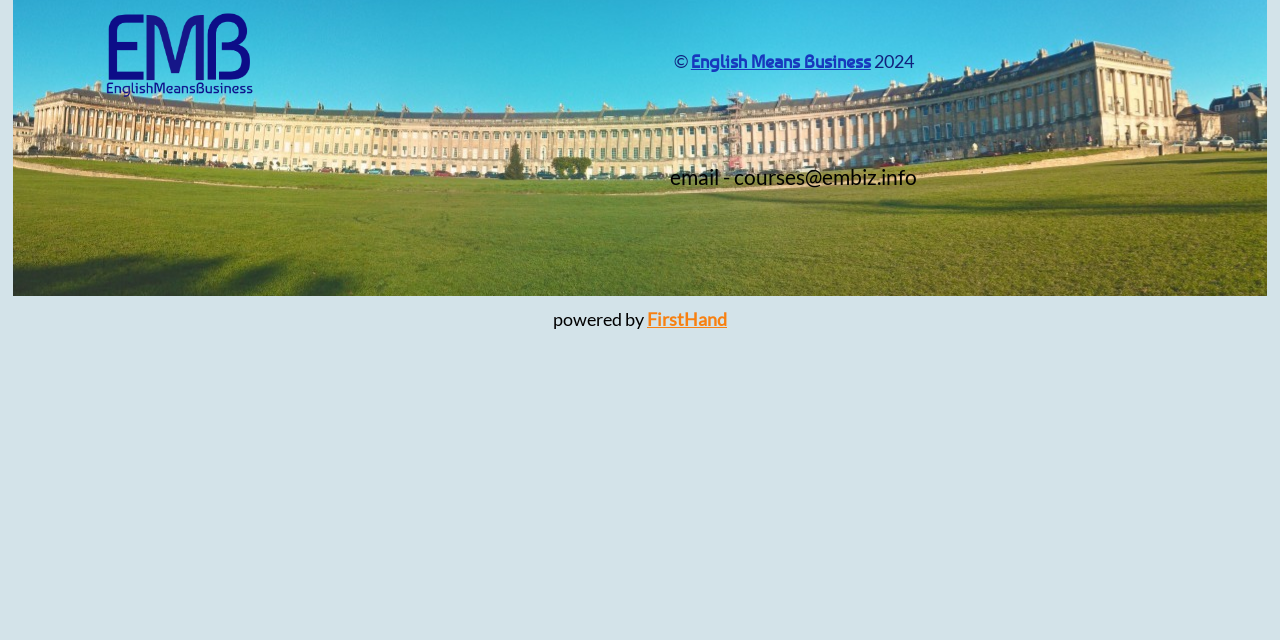Identify the bounding box coordinates for the UI element described as: "Skip to primary content". The coordinates should be provided as four floats between 0 and 1: [left, top, right, bottom].

None